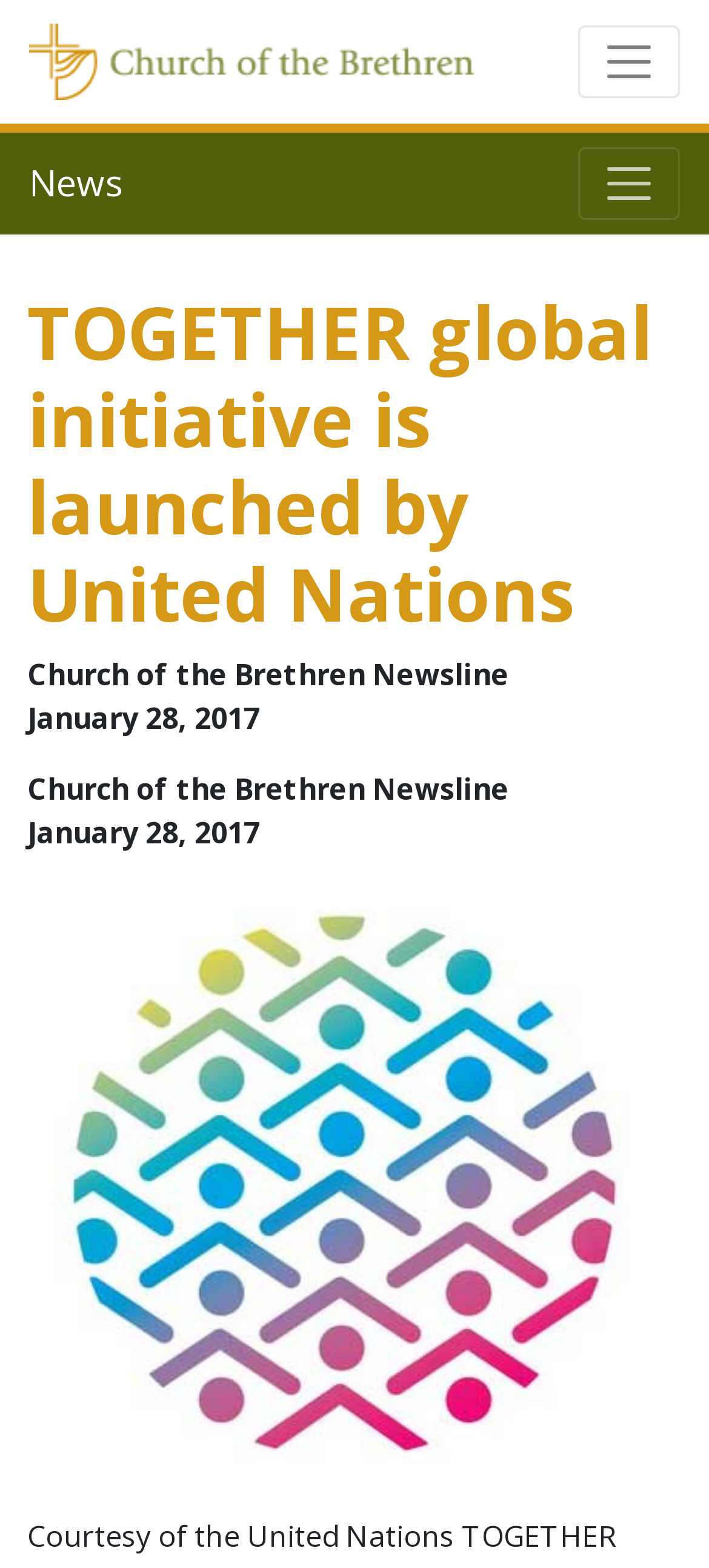Answer the question below in one word or phrase:
What is the purpose of the button with the text 'Toggle navigation'?

To control navigation